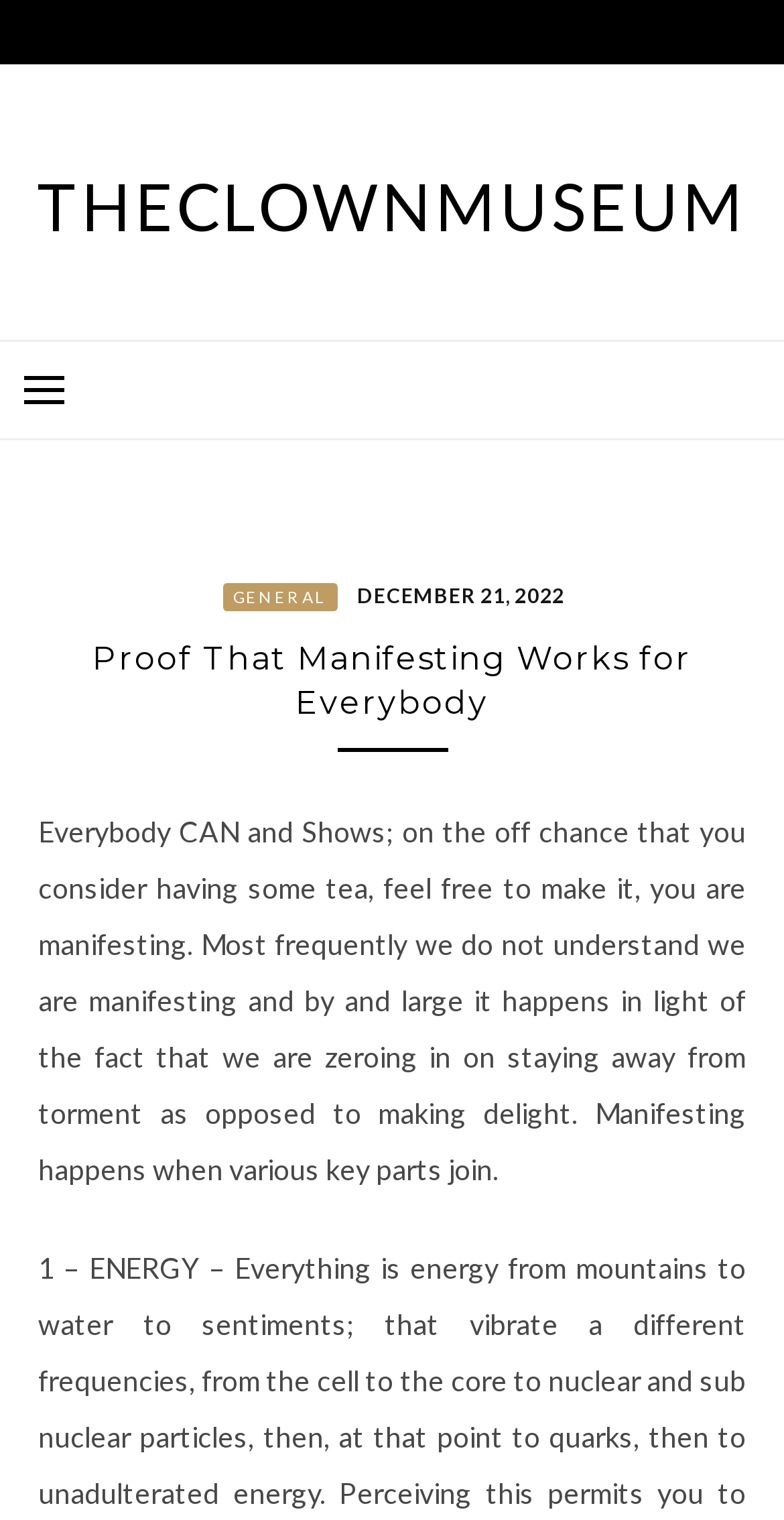What is the date mentioned on the webpage?
Please craft a detailed and exhaustive response to the question.

The date can be found in the middle section of the webpage, where it is written as 'DECEMBER 21, 2022'. This date is also associated with a time element, indicating that it might be related to a specific event or post.